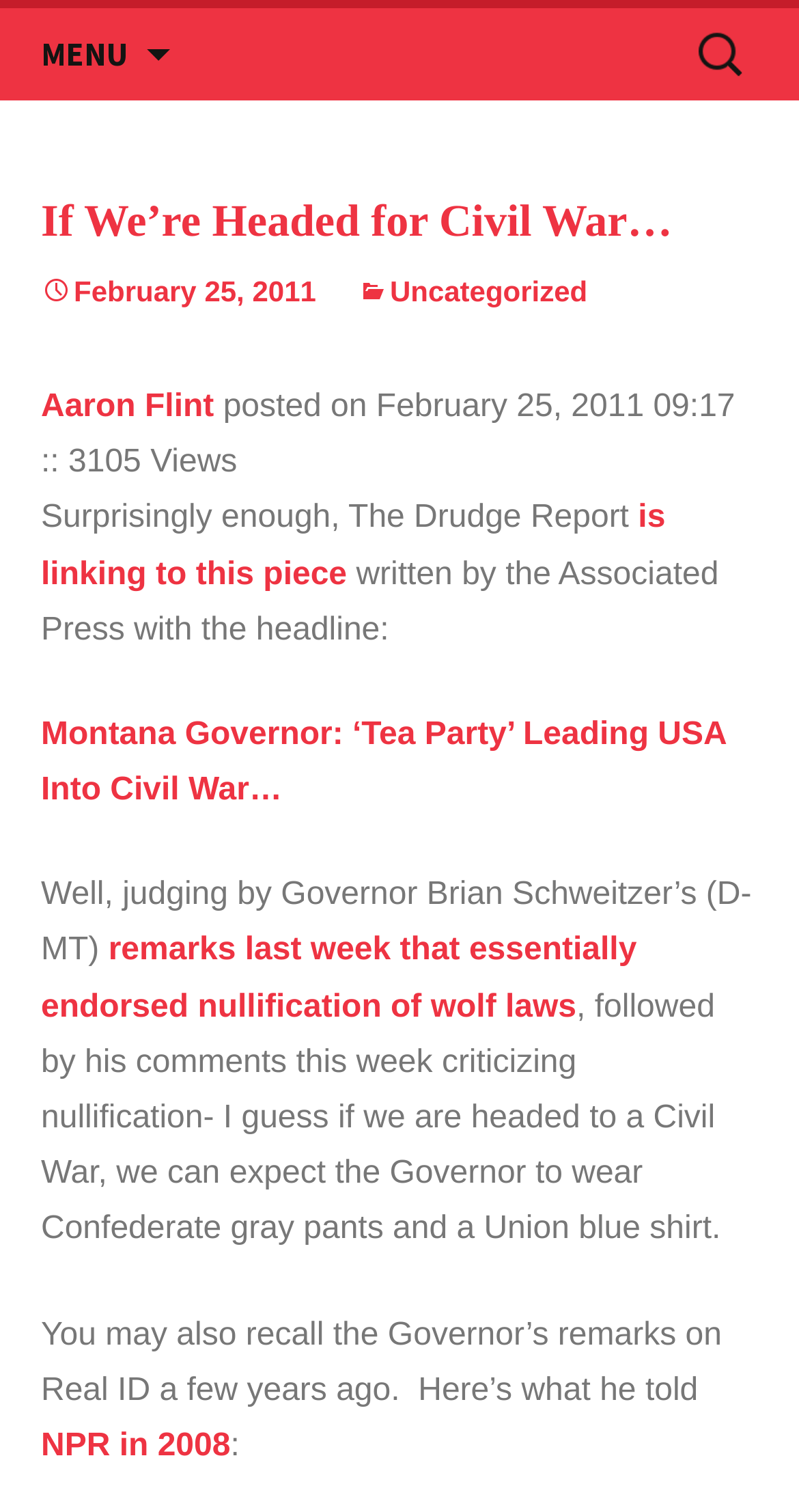Given the content of the image, can you provide a detailed answer to the question?
What is the date of the article?

I found the date of the article by looking at the link element with the text ' February 25, 2011' which is located below the main heading.